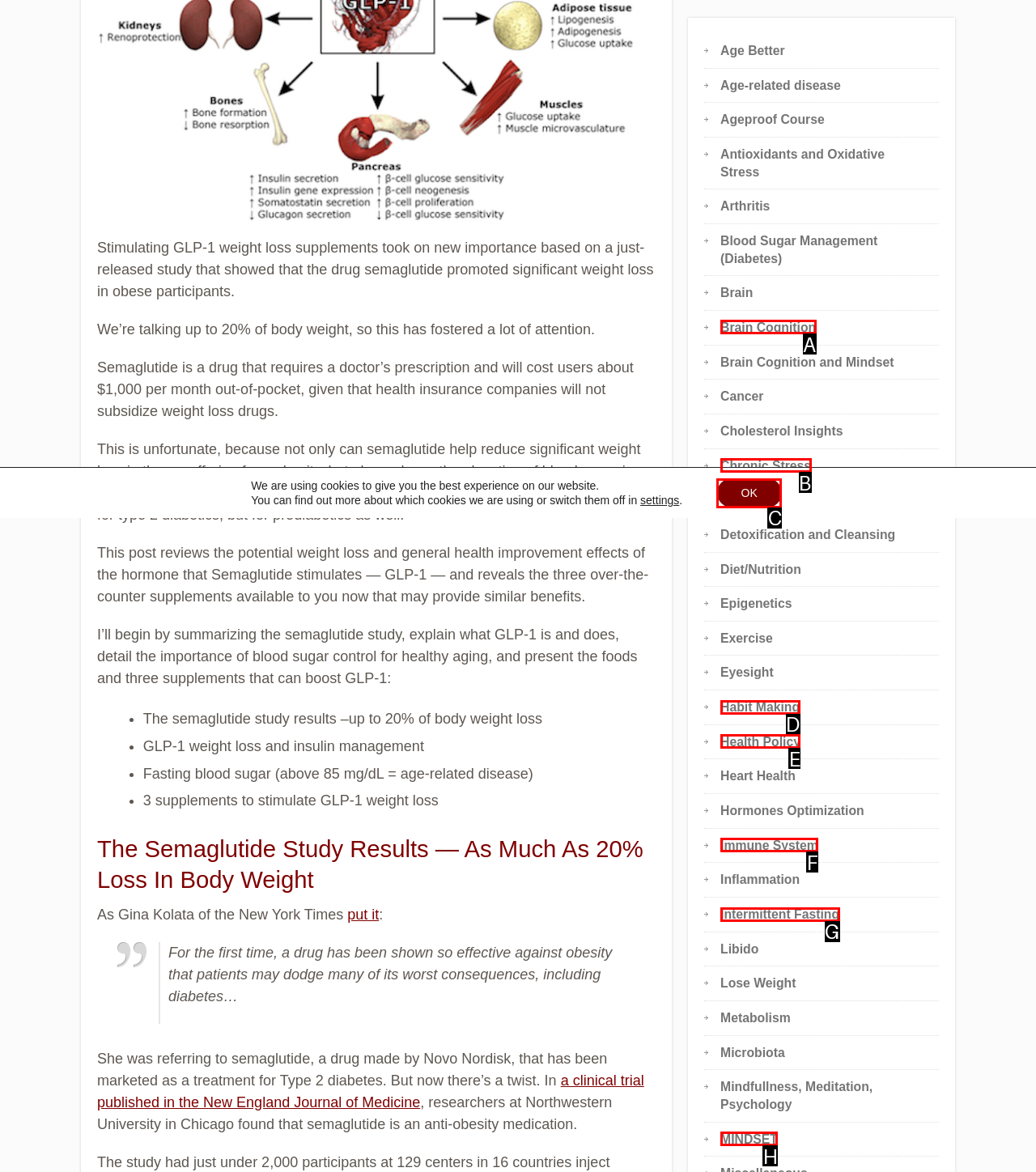From the given options, choose the HTML element that aligns with the description: OK. Respond with the letter of the selected element.

C